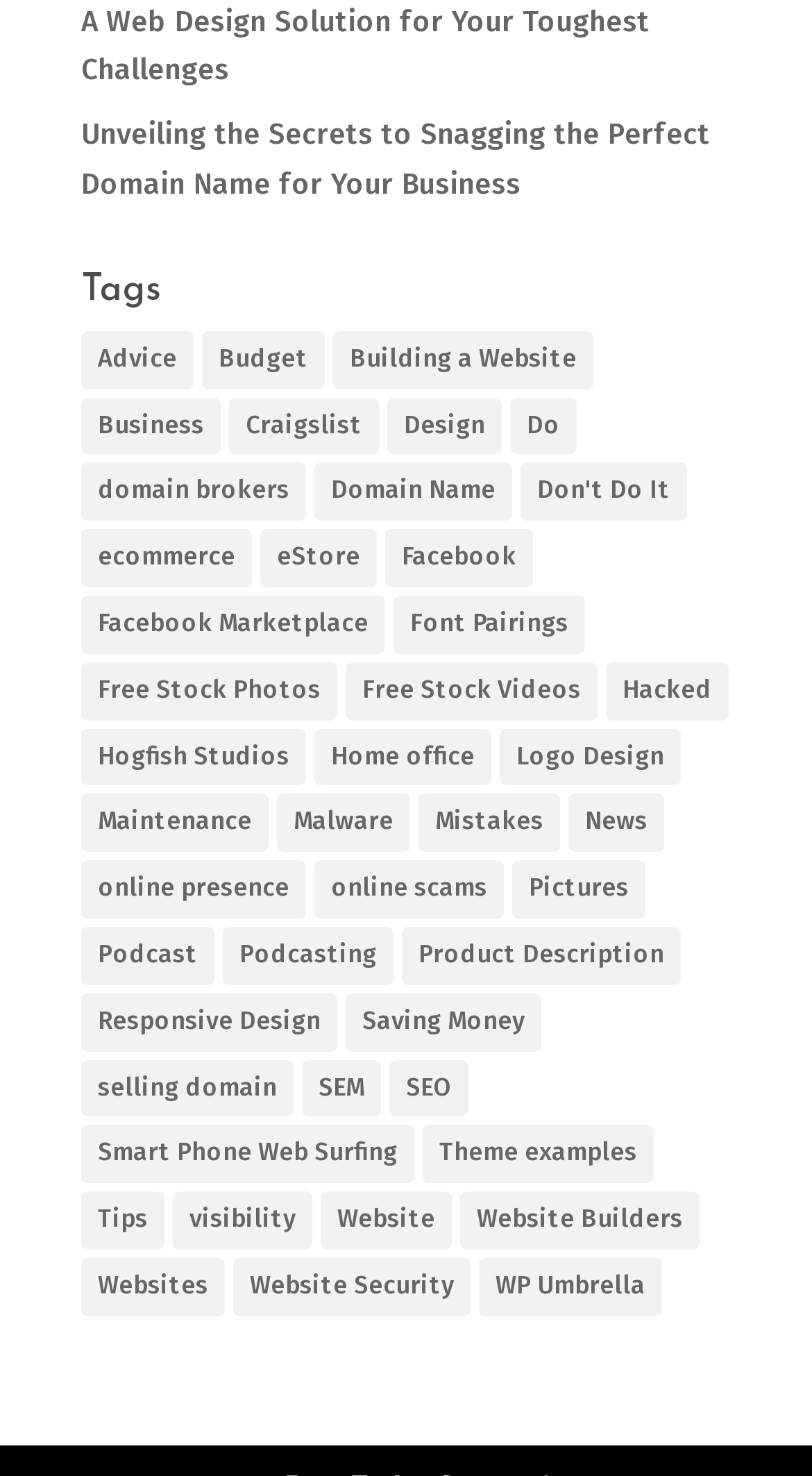What is the topic of the link 'Don't Do It'?
Look at the webpage screenshot and answer the question with a detailed explanation.

Based on the webpage content, I can see that the link 'Don't Do It' is listed under the 'Domain Name' category, which suggests that the topic of this link is related to domain names.